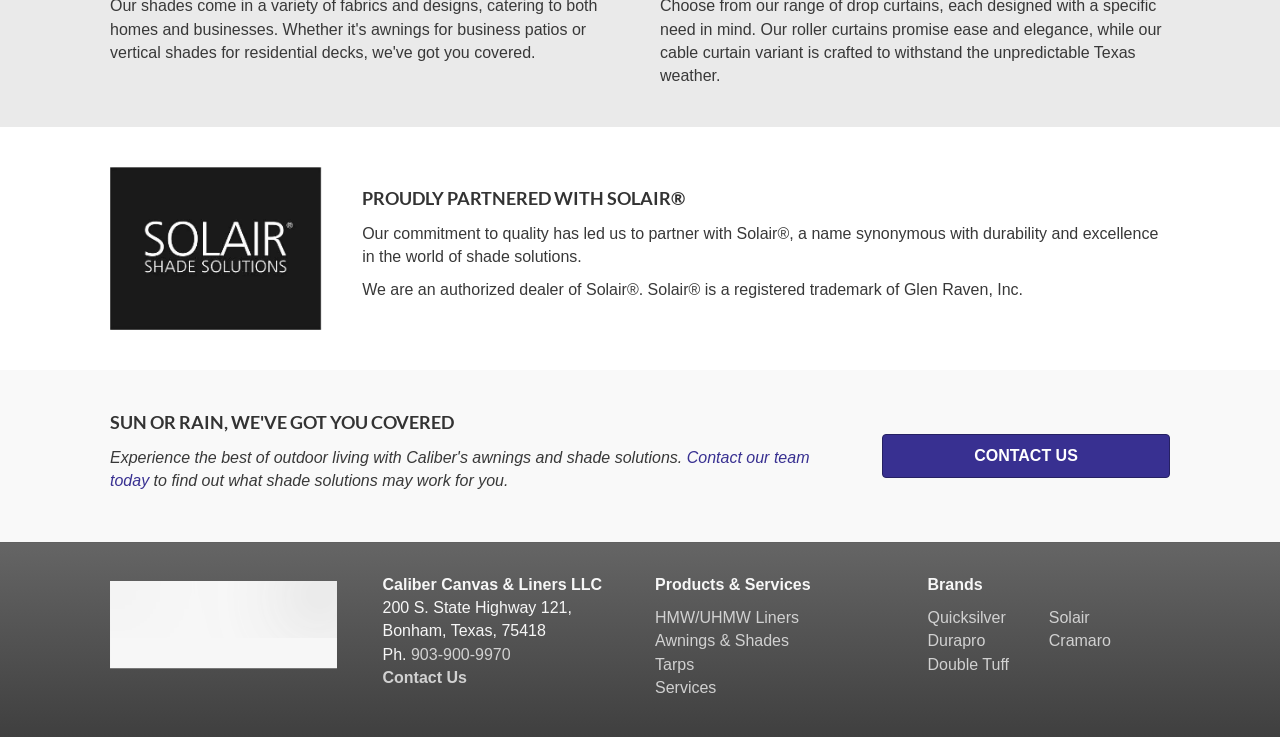Provide the bounding box coordinates for the area that should be clicked to complete the instruction: "Click the 'HMW/UHMW Liners' link".

[0.512, 0.827, 0.624, 0.85]